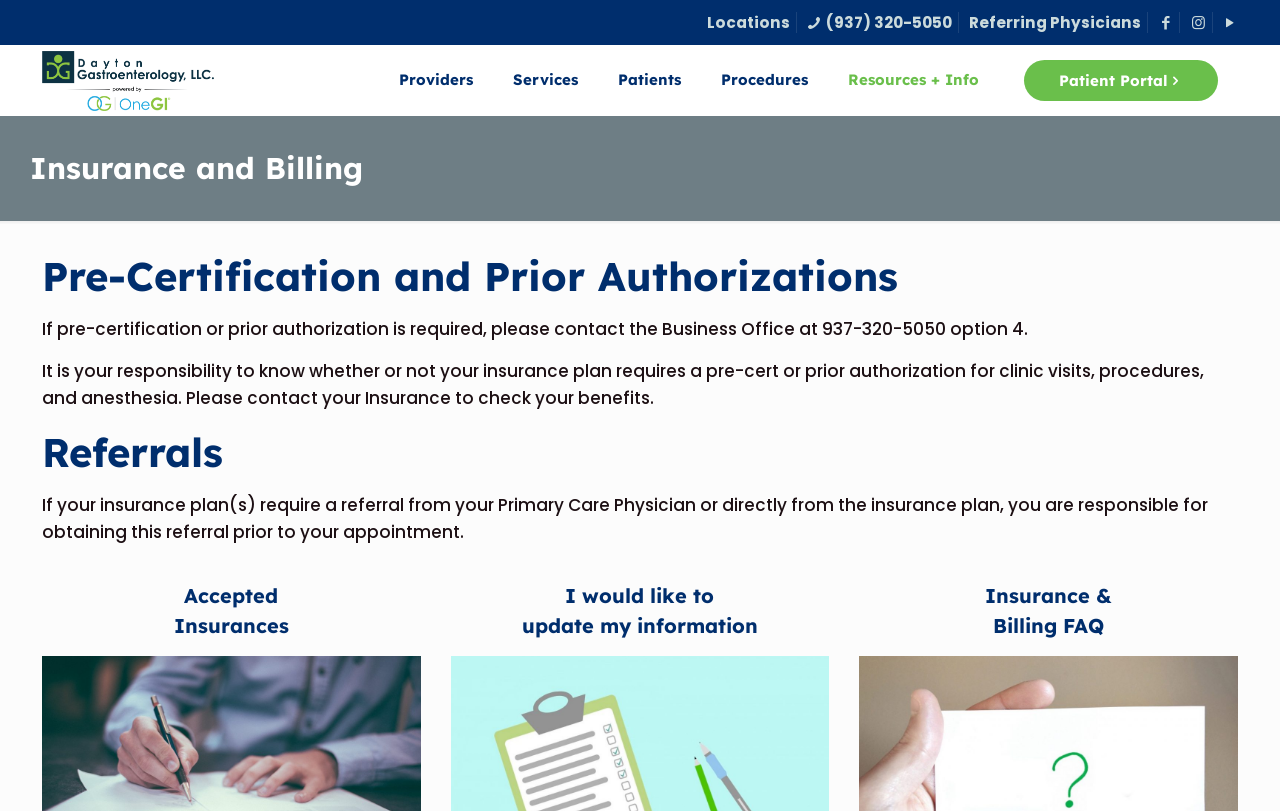What is the responsibility of patients regarding pre-certification or prior authorization?
Answer the question with a single word or phrase by looking at the picture.

To know if it's required